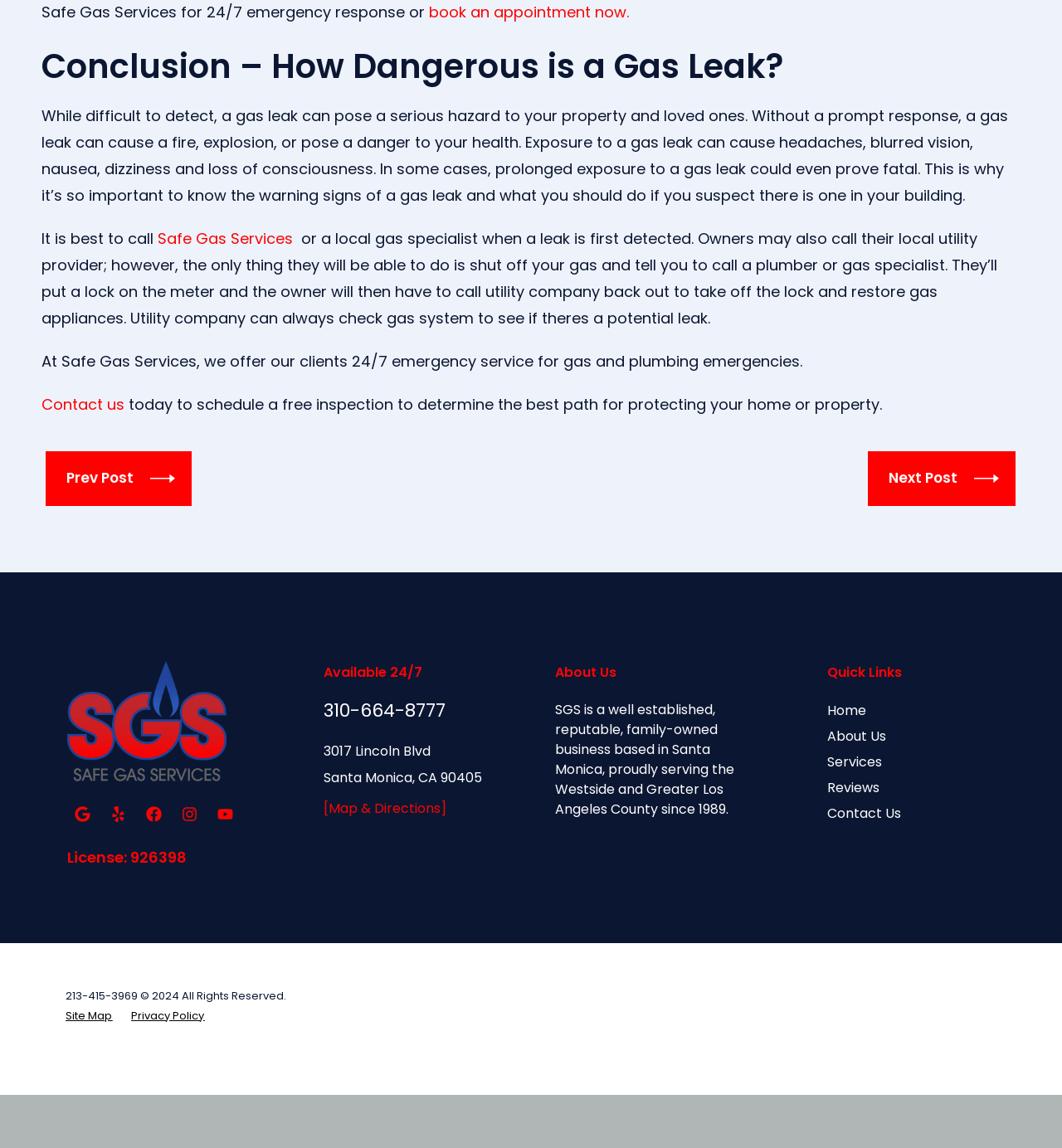What is the address of Safe Gas Services?
Please give a detailed and elaborate answer to the question based on the image.

I found the address by looking at the contact information section of the webpage, where it is listed as '3017 Lincoln Blvd, Santa Monica, CA 90405'.